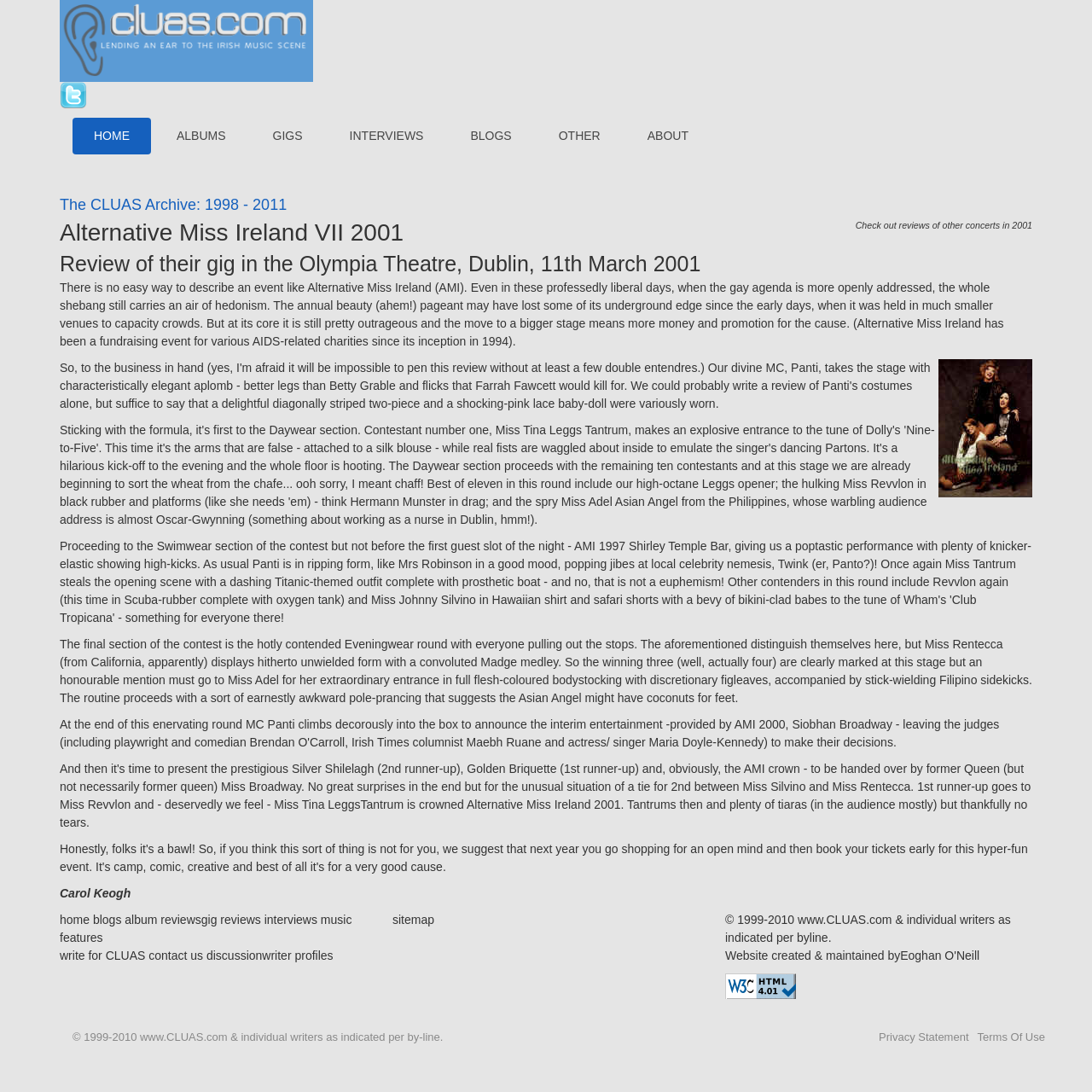What is the name of the event being reviewed?
Please respond to the question with a detailed and thorough explanation.

I determined the answer by looking at the heading 'Alternative Miss Ireland VII 2001' and the surrounding text, which suggests that the event being reviewed is Alternative Miss Ireland.